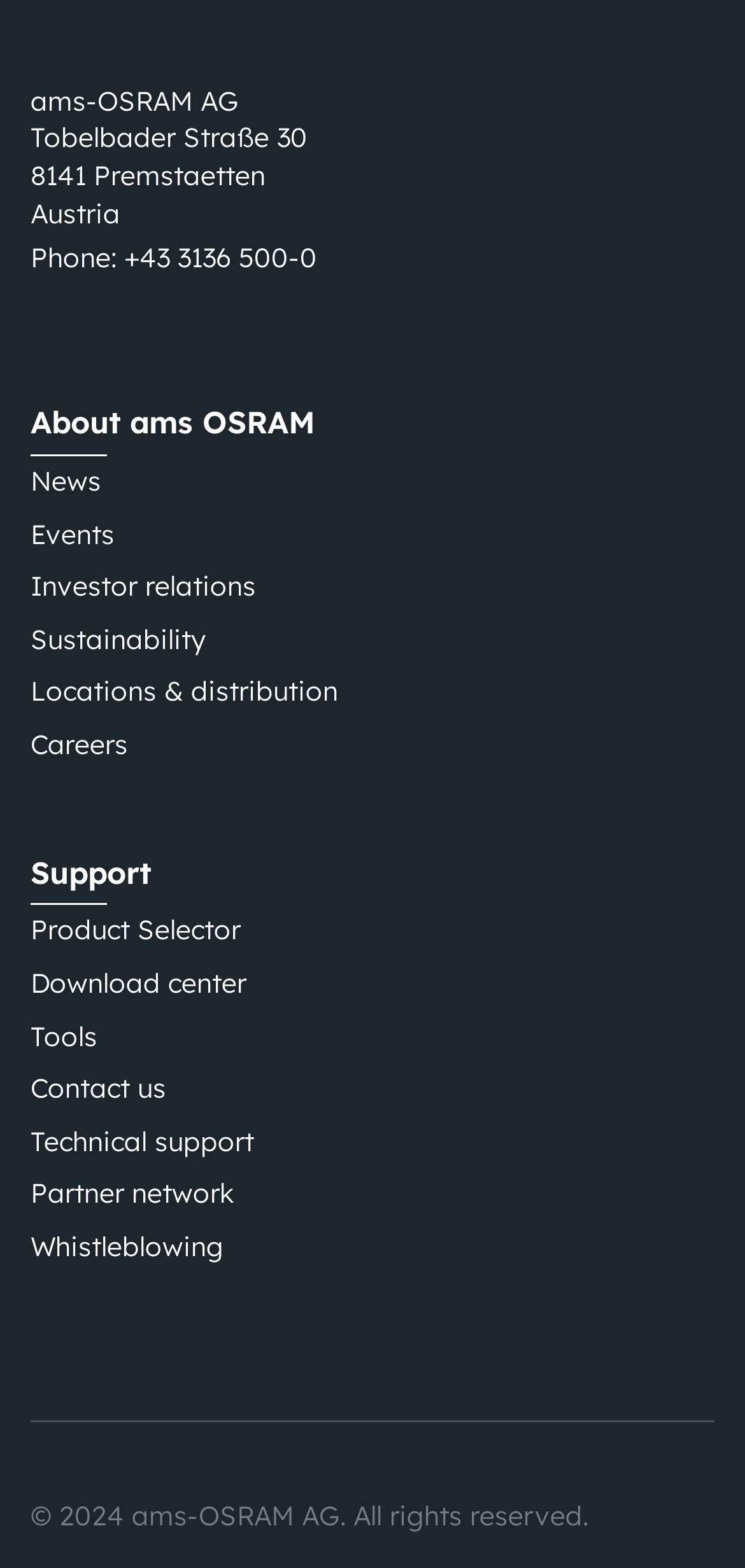What is the phone number of ams OSRAM?
Please use the visual content to give a single word or phrase answer.

+43 3136 500-0